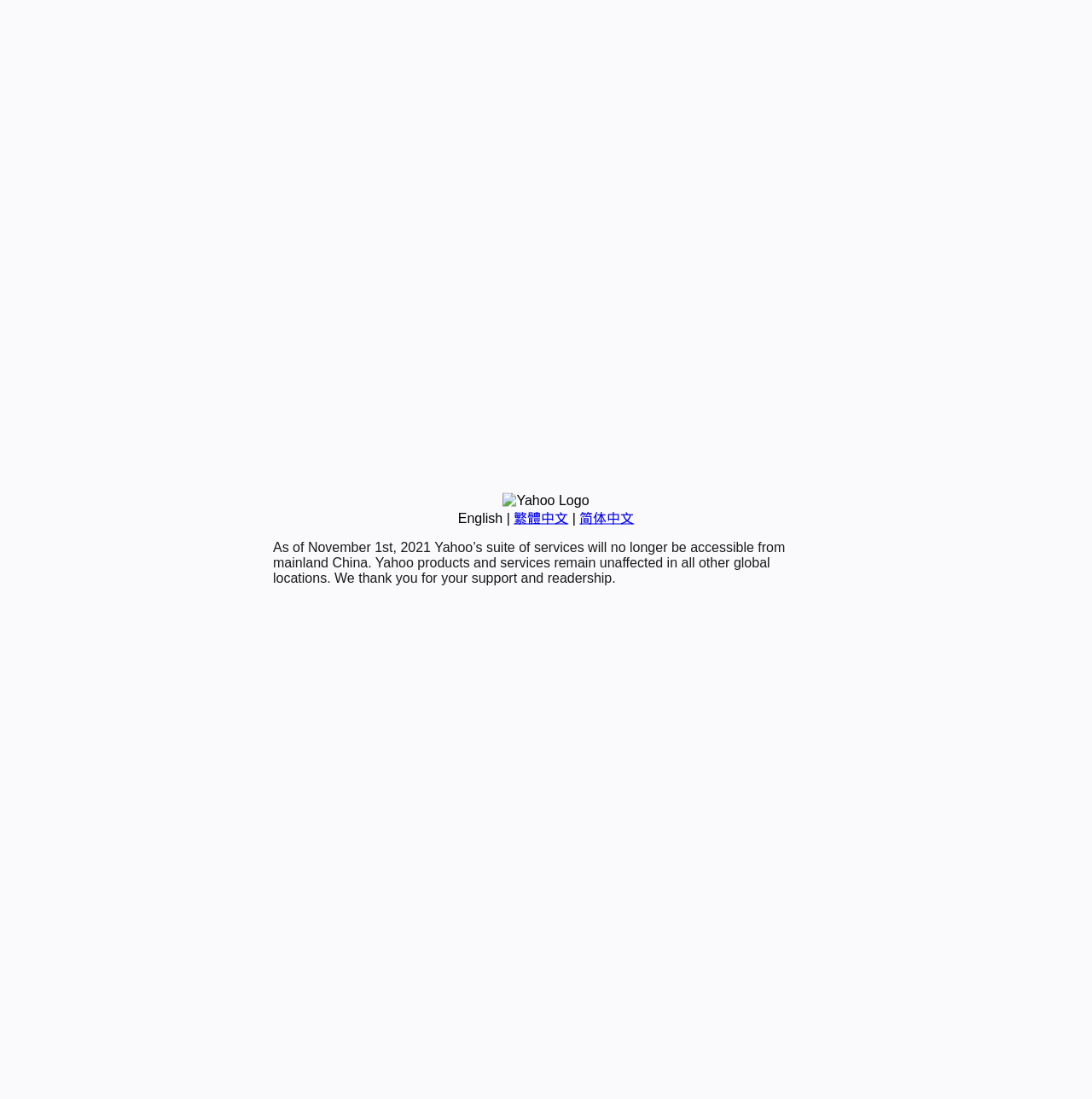Find the bounding box of the UI element described as: "繁體中文". The bounding box coordinates should be given as four float values between 0 and 1, i.e., [left, top, right, bottom].

[0.47, 0.465, 0.52, 0.478]